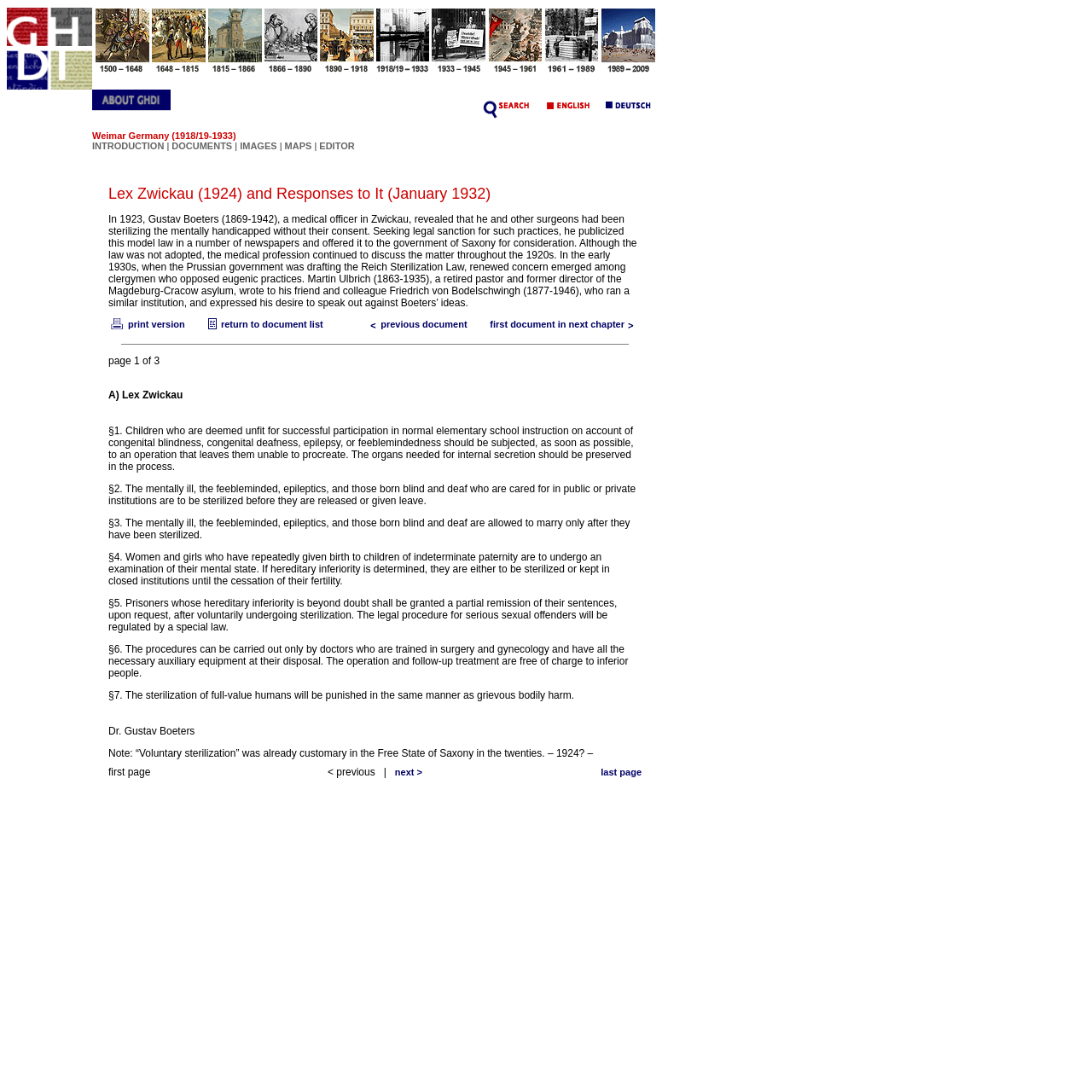Look at the image and write a detailed answer to the question: 
Who wrote to Friedrich von Bodelschwingh?

According to the text, Martin Ulbrich, a retired pastor and former director of the Magdeburg-Cracow asylum, wrote to his friend and colleague Friedrich von Bodelschwingh, who ran a similar institution, and expressed his desire to speak out against Boeters' ideas.